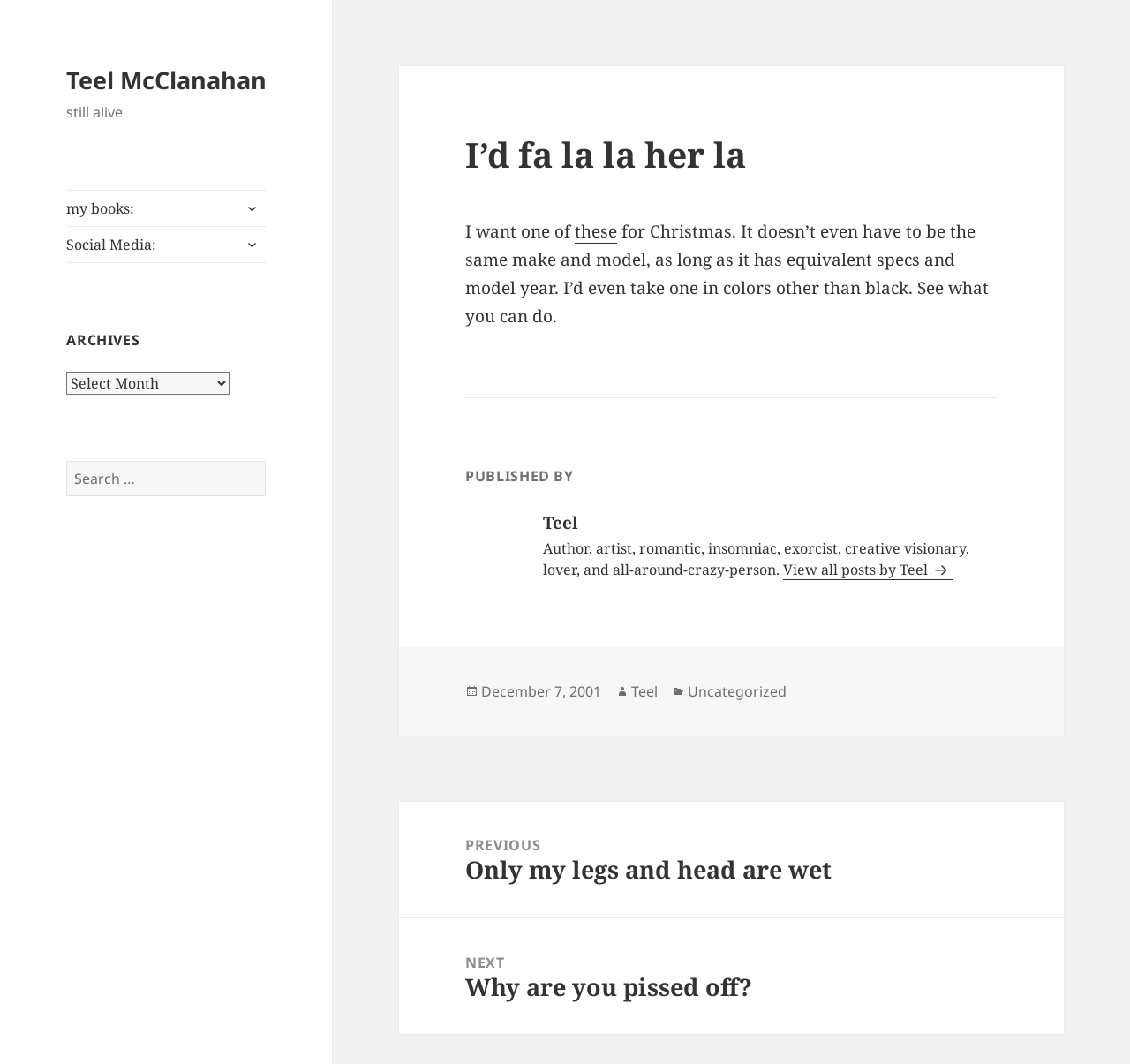Highlight the bounding box coordinates of the element that should be clicked to carry out the following instruction: "Search for something". The coordinates must be given as four float numbers ranging from 0 to 1, i.e., [left, top, right, bottom].

[0.059, 0.433, 0.235, 0.466]